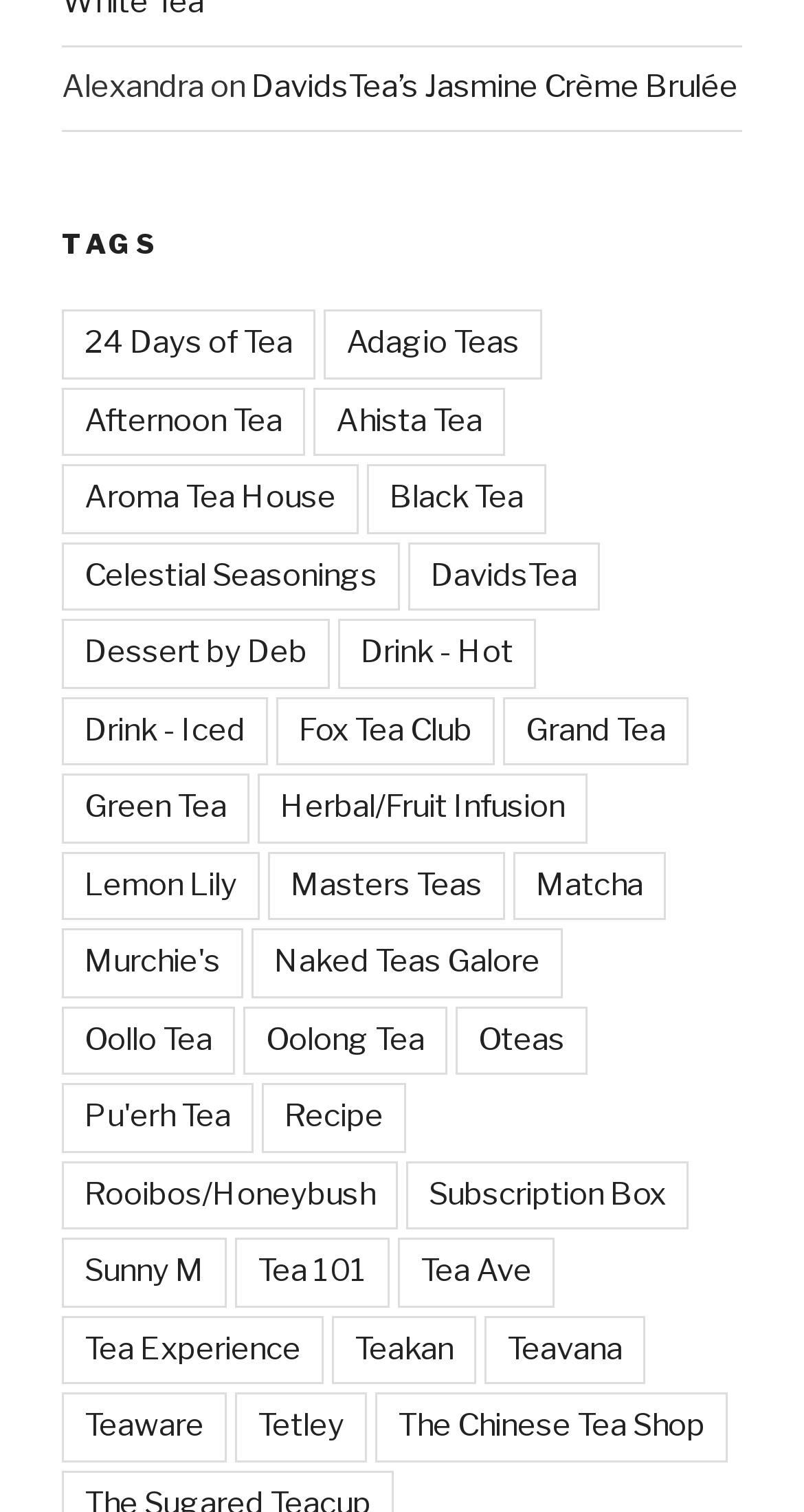Identify the bounding box coordinates of the clickable region necessary to fulfill the following instruction: "Click on the link to DavidsTea’s Jasmine Crème Brulée". The bounding box coordinates should be four float numbers between 0 and 1, i.e., [left, top, right, bottom].

[0.313, 0.045, 0.918, 0.07]